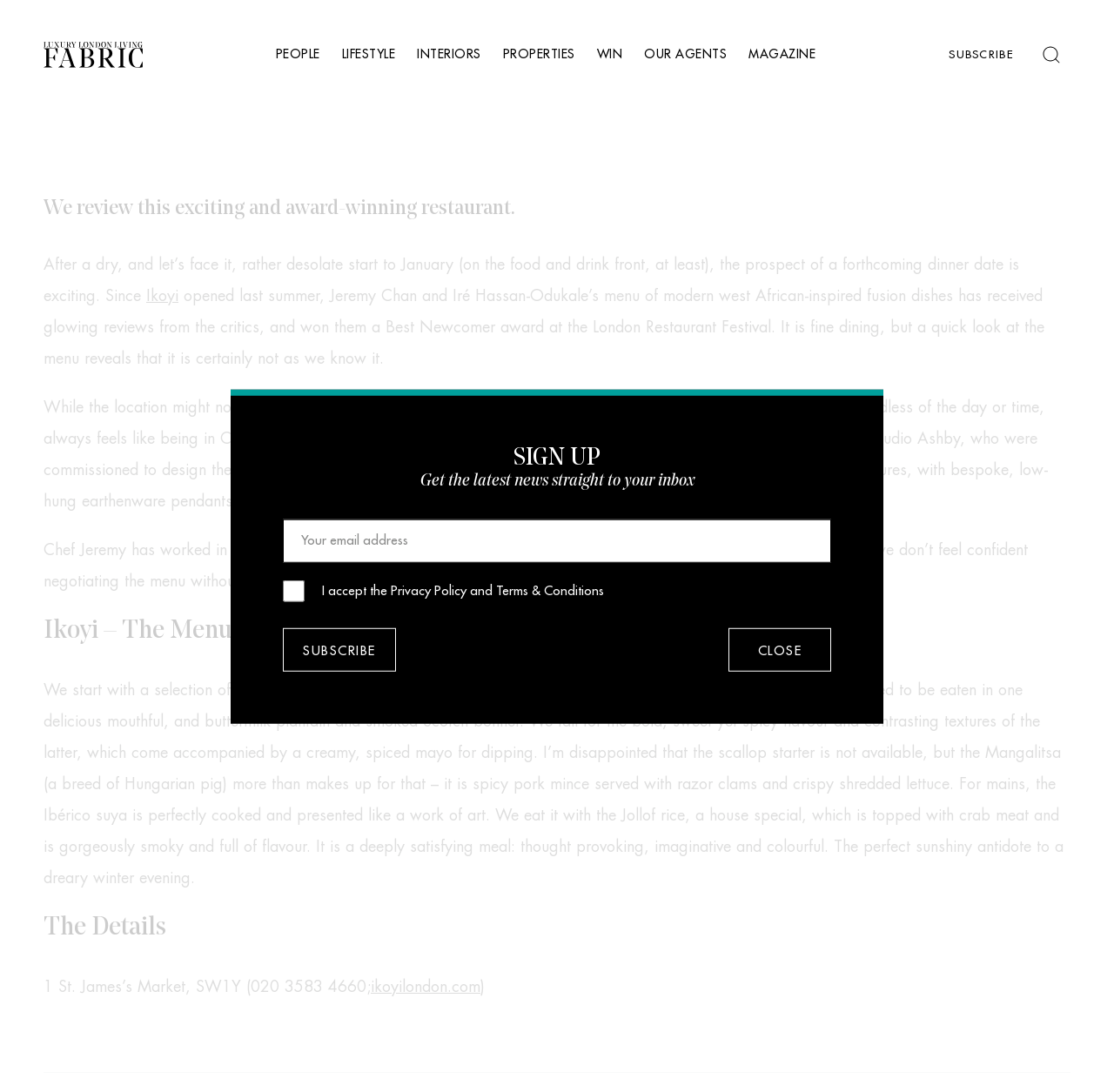Answer succinctly with a single word or phrase:
What is the name of the designer who designed the space of Ikoyi?

Studio Ashby